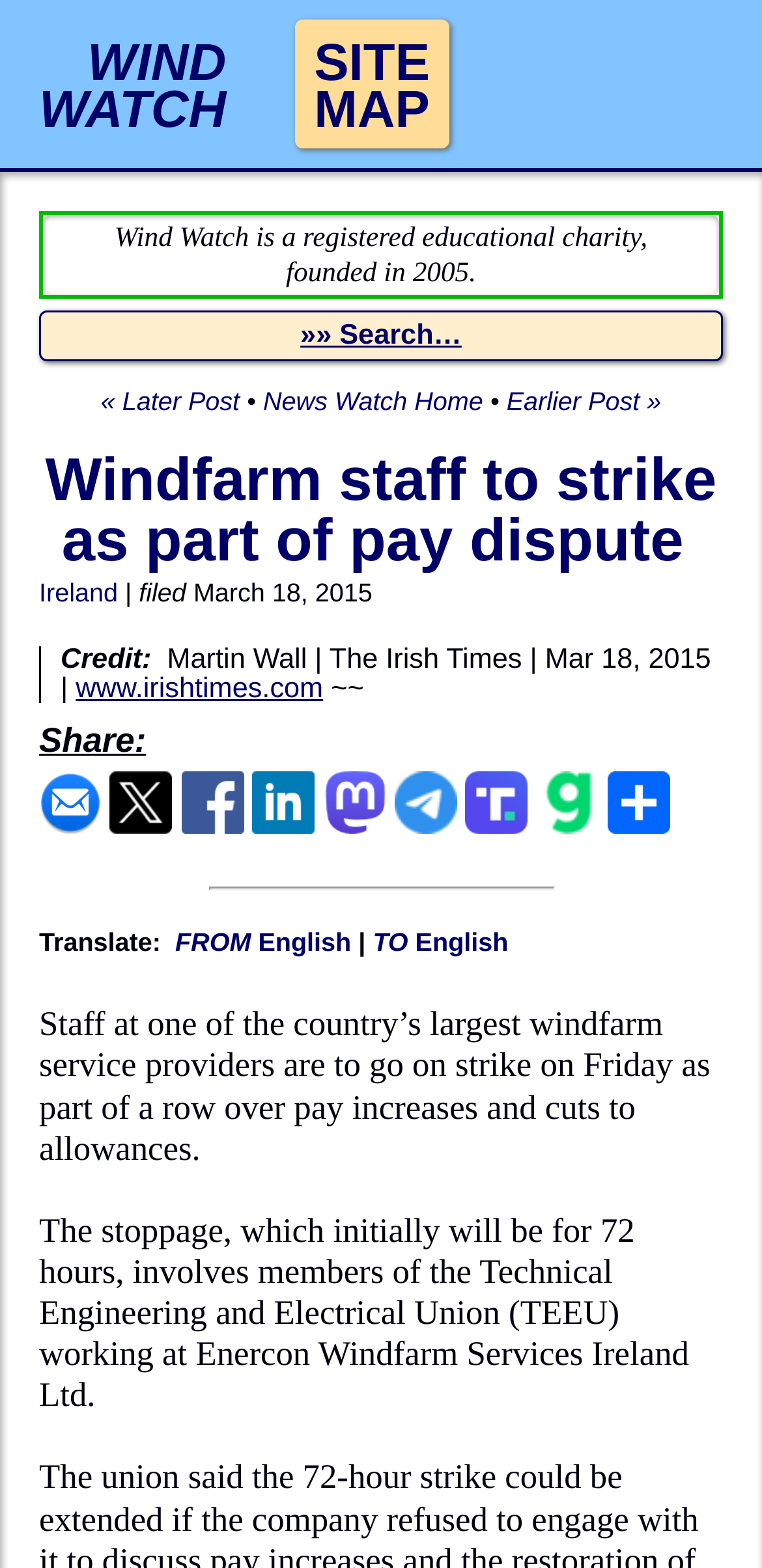Using the element description provided, determine the bounding box coordinates in the format (top-left x, top-left y, bottom-right x, bottom-right y). Ensure that all values are floating point numbers between 0 and 1. Element description: TO English

[0.489, 0.592, 0.667, 0.61]